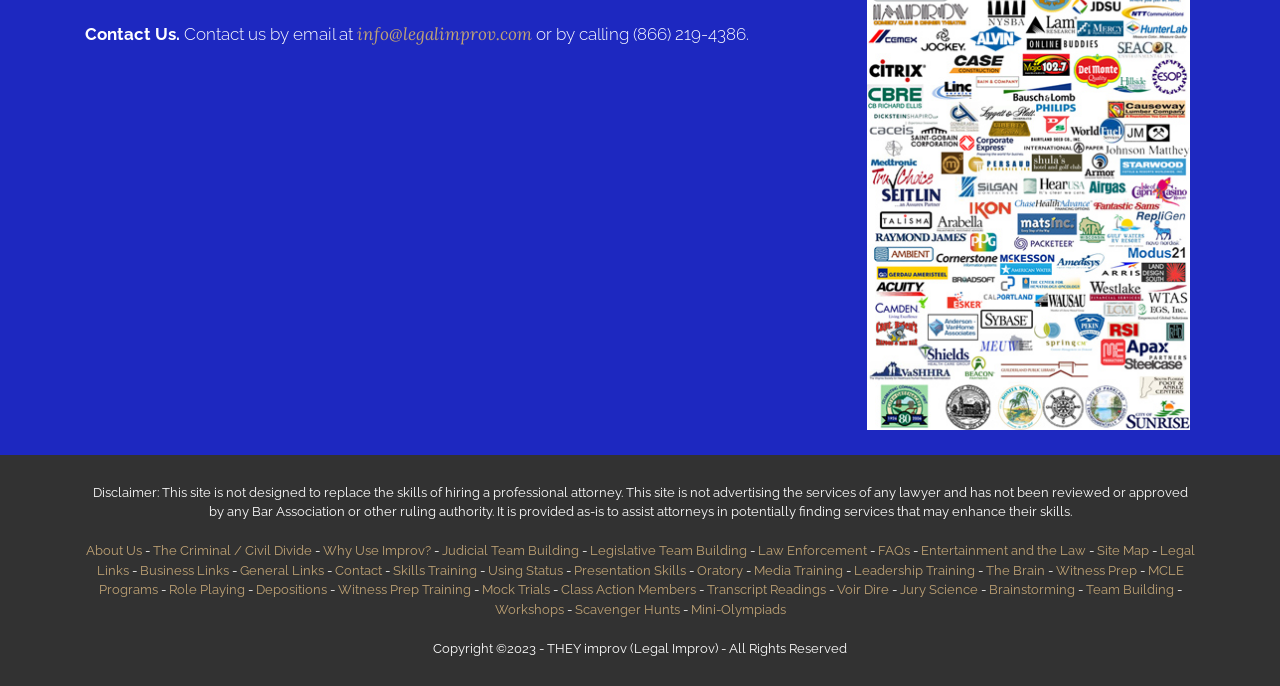Point out the bounding box coordinates of the section to click in order to follow this instruction: "Learn about the disclaimer".

[0.072, 0.707, 0.928, 0.757]